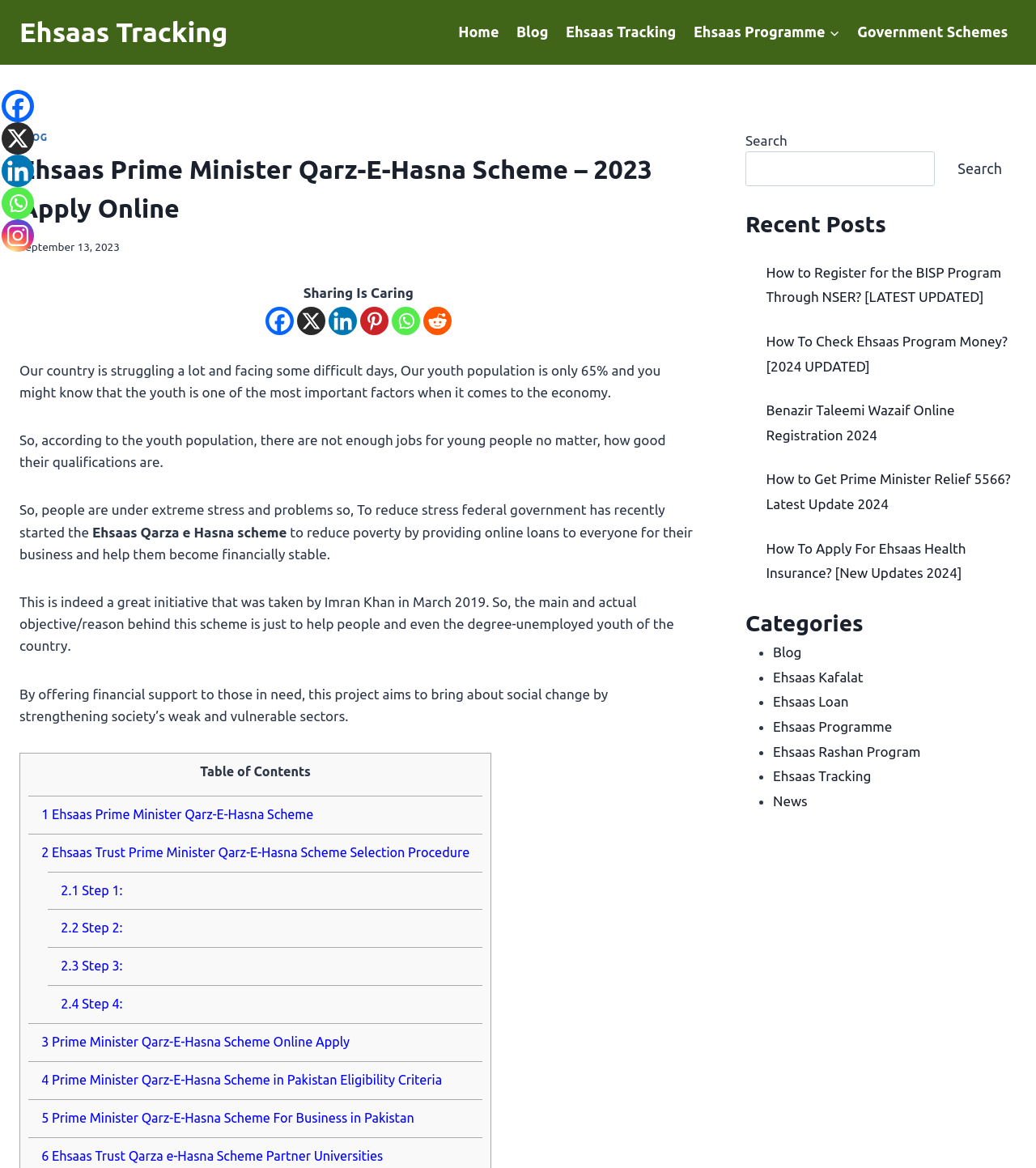Provide a brief response to the question below using one word or phrase:
What is the purpose of the Ehsaas Qarza e Hasna scheme?

To reduce poverty